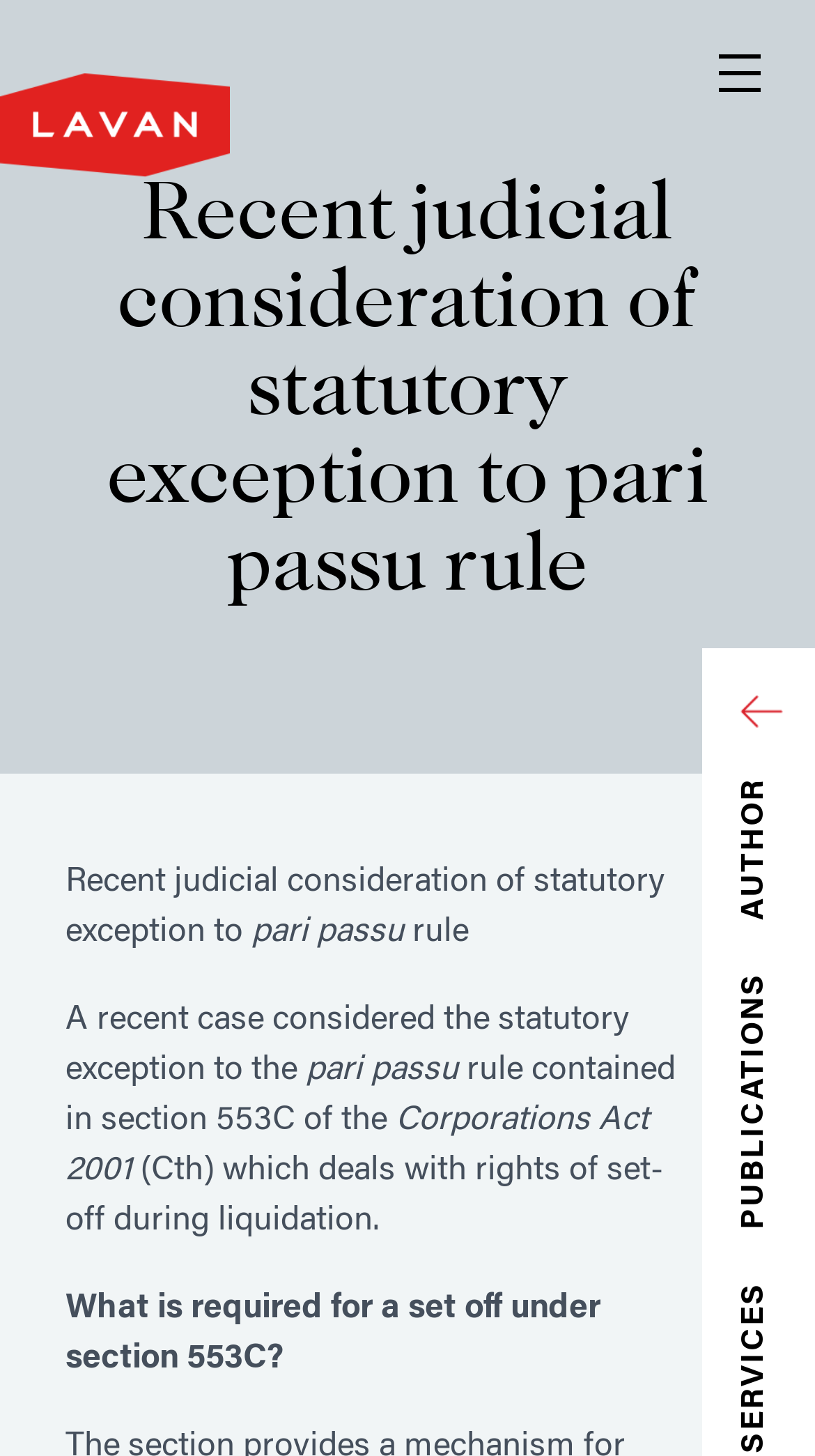What is the topic of the recent case?
Answer briefly with a single word or phrase based on the image.

Statutory exception to pari passu rule